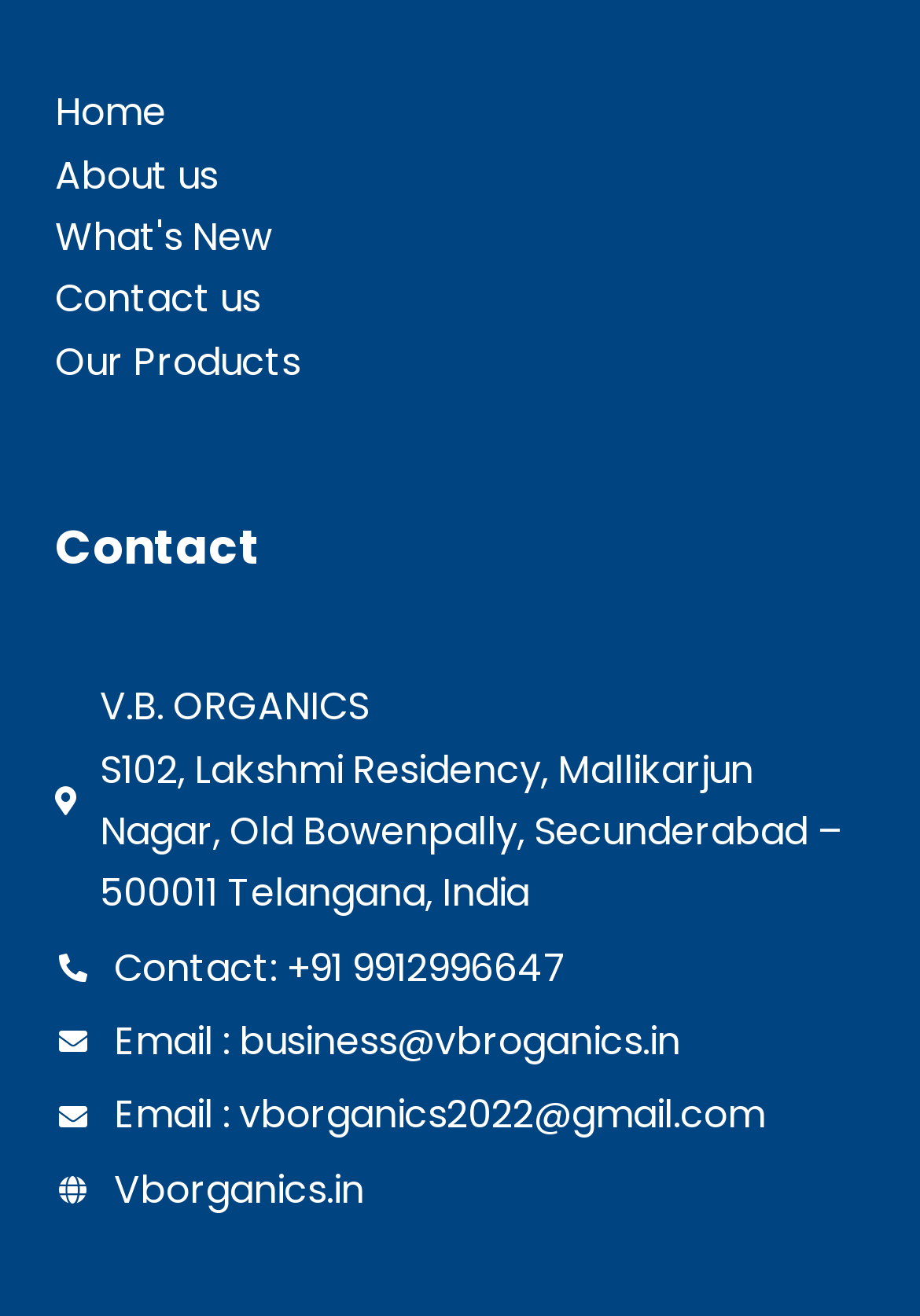Answer the question in a single word or phrase:
What is the website URL?

vborganics.in